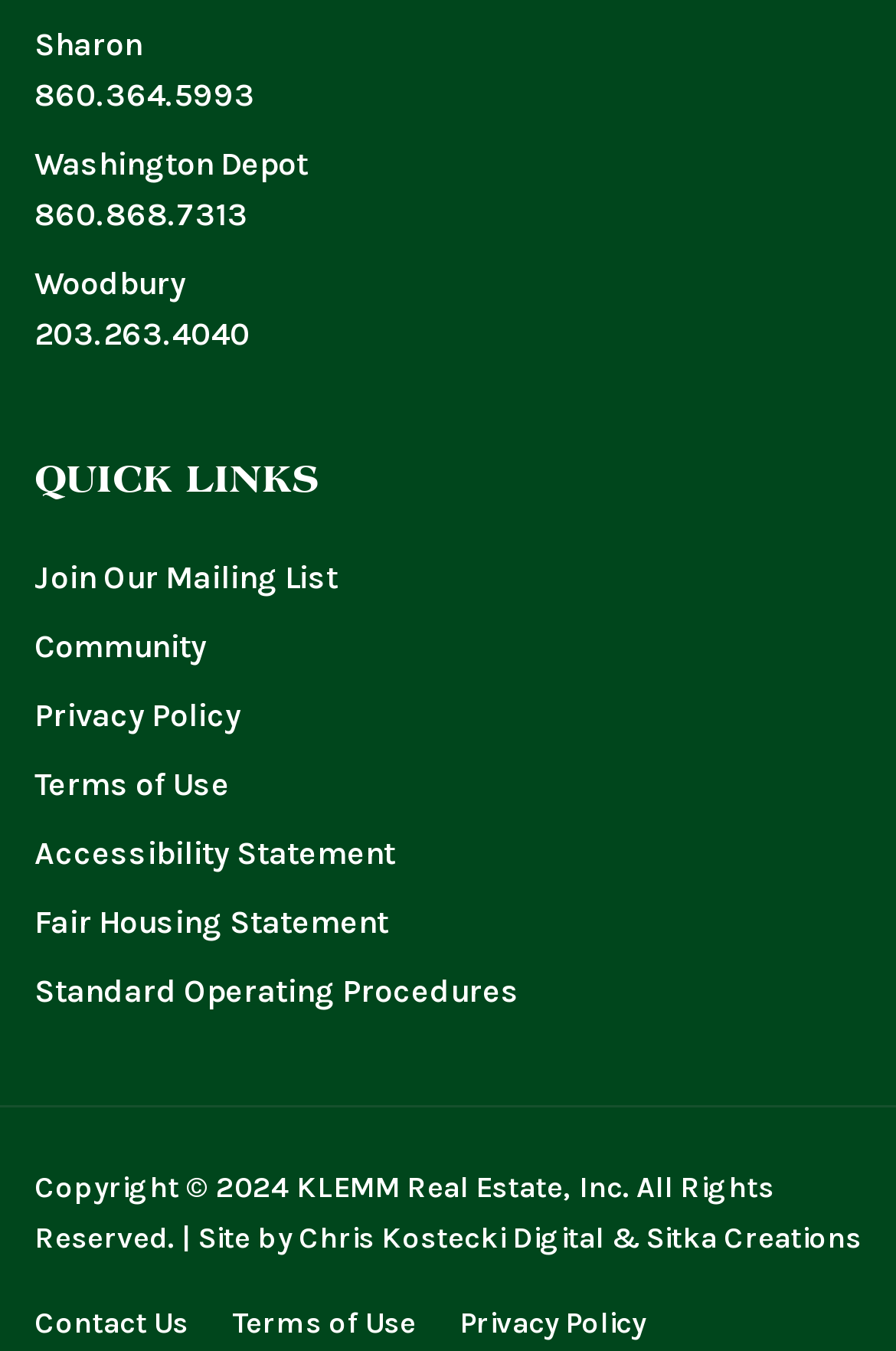Determine the bounding box coordinates for the area that should be clicked to carry out the following instruction: "Check 'Privacy Policy'".

[0.038, 0.515, 0.269, 0.544]